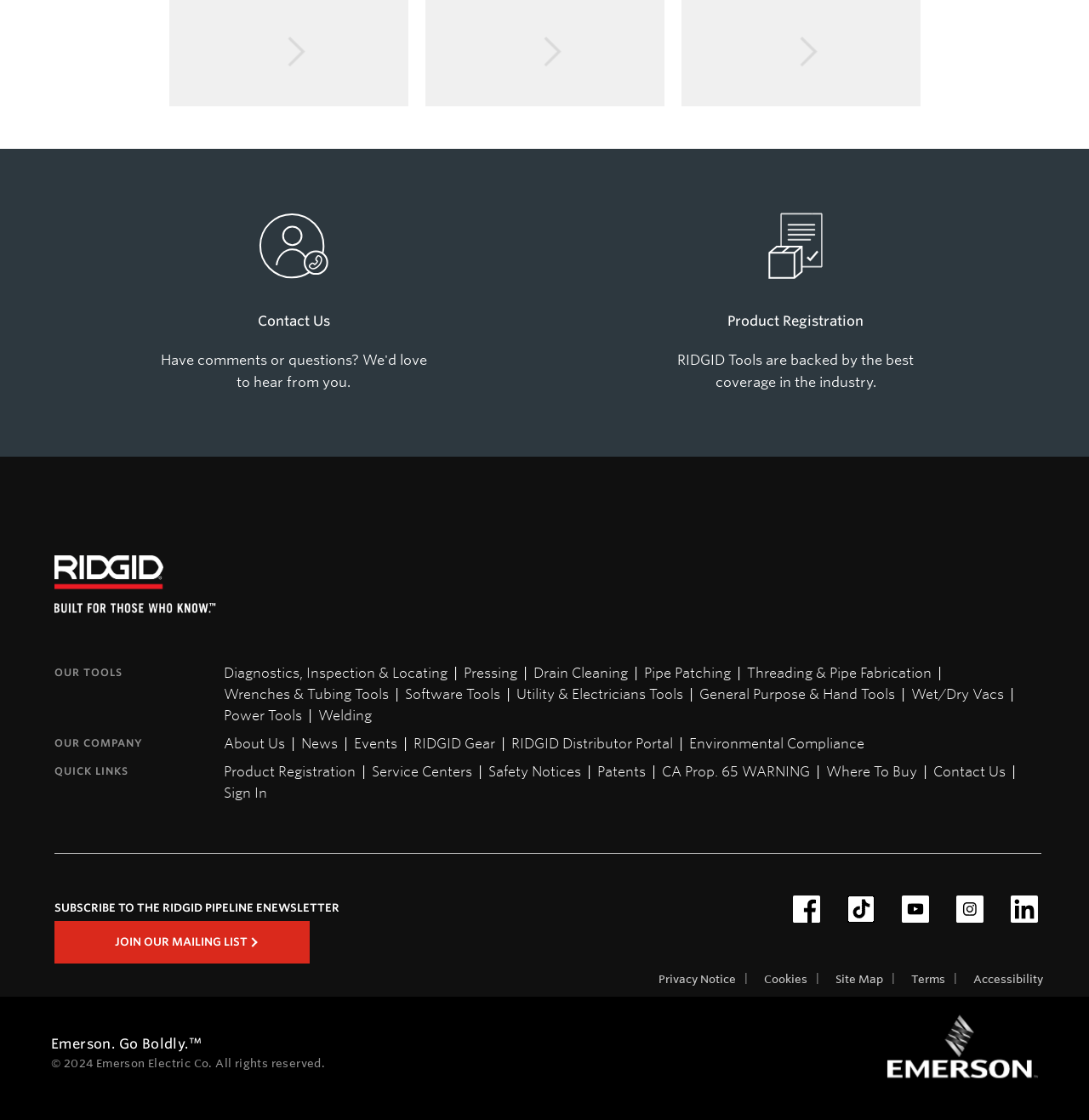Bounding box coordinates are specified in the format (top-left x, top-left y, bottom-right x, bottom-right y). All values are floating point numbers bounded between 0 and 1. Please provide the bounding box coordinate of the region this sentence describes: General Purpose & Hand Tools

[0.639, 0.61, 0.825, 0.629]